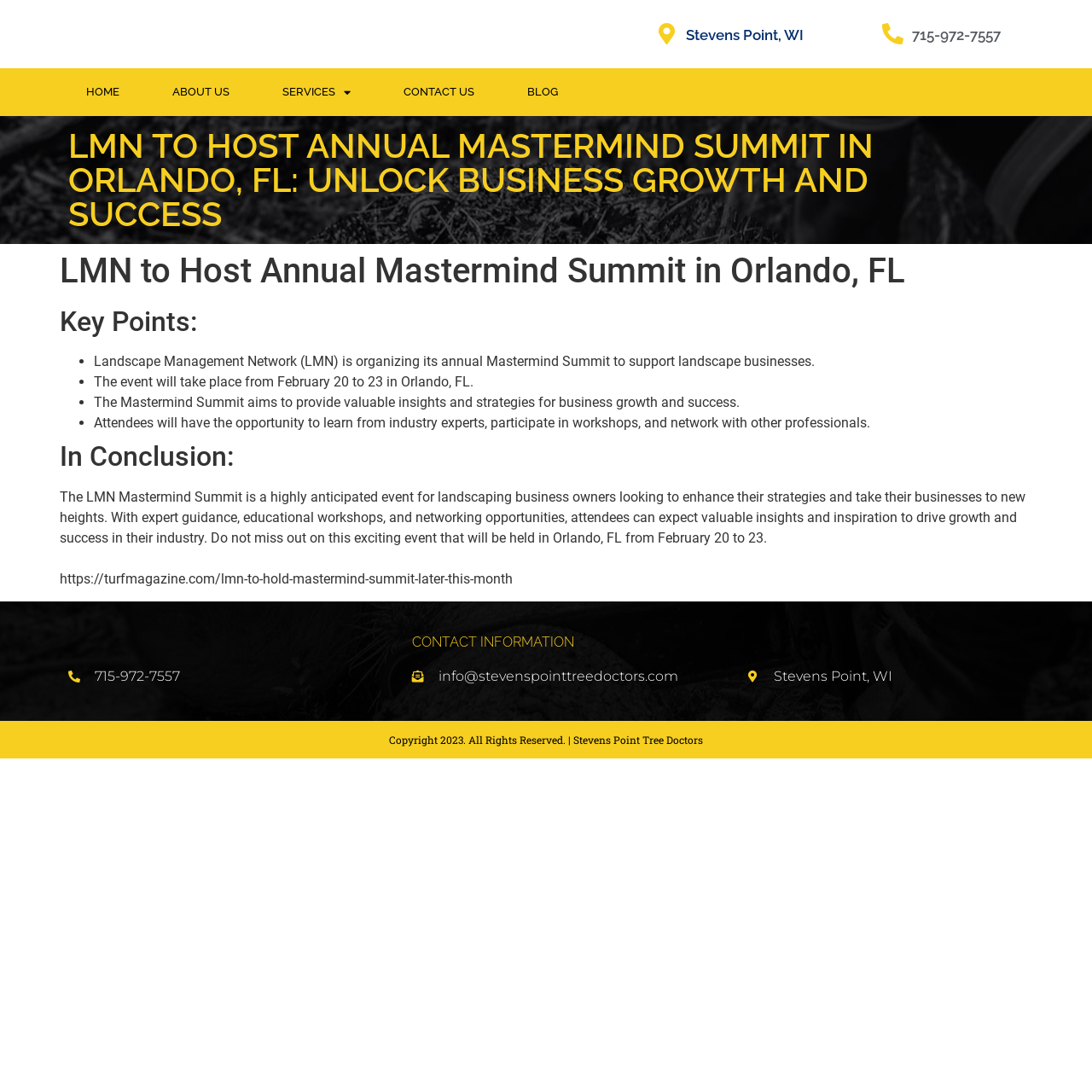Identify the bounding box coordinates of the clickable region to carry out the given instruction: "Contact via email".

[0.378, 0.61, 0.622, 0.629]